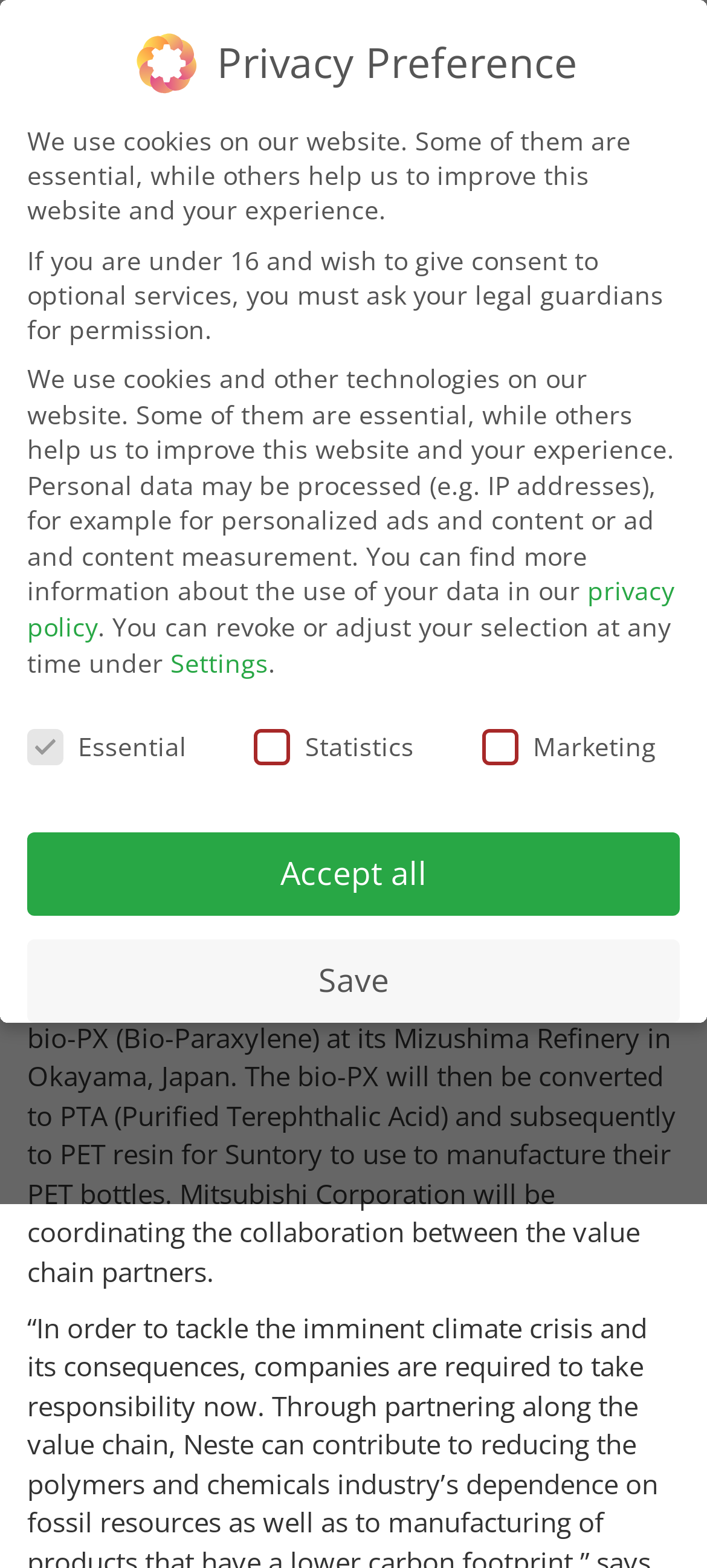What is the purpose of Neste RE?
Based on the visual details in the image, please answer the question thoroughly.

I found this answer by reading the text in the StaticText element with bounding box coordinates [0.038, 0.415, 0.941, 0.587], which explains that Neste RE is 'made 100 % from bio-based raw materials such as waste and residues, e.g. used cooking oil, to replace fossil feedstock in the value chain'.